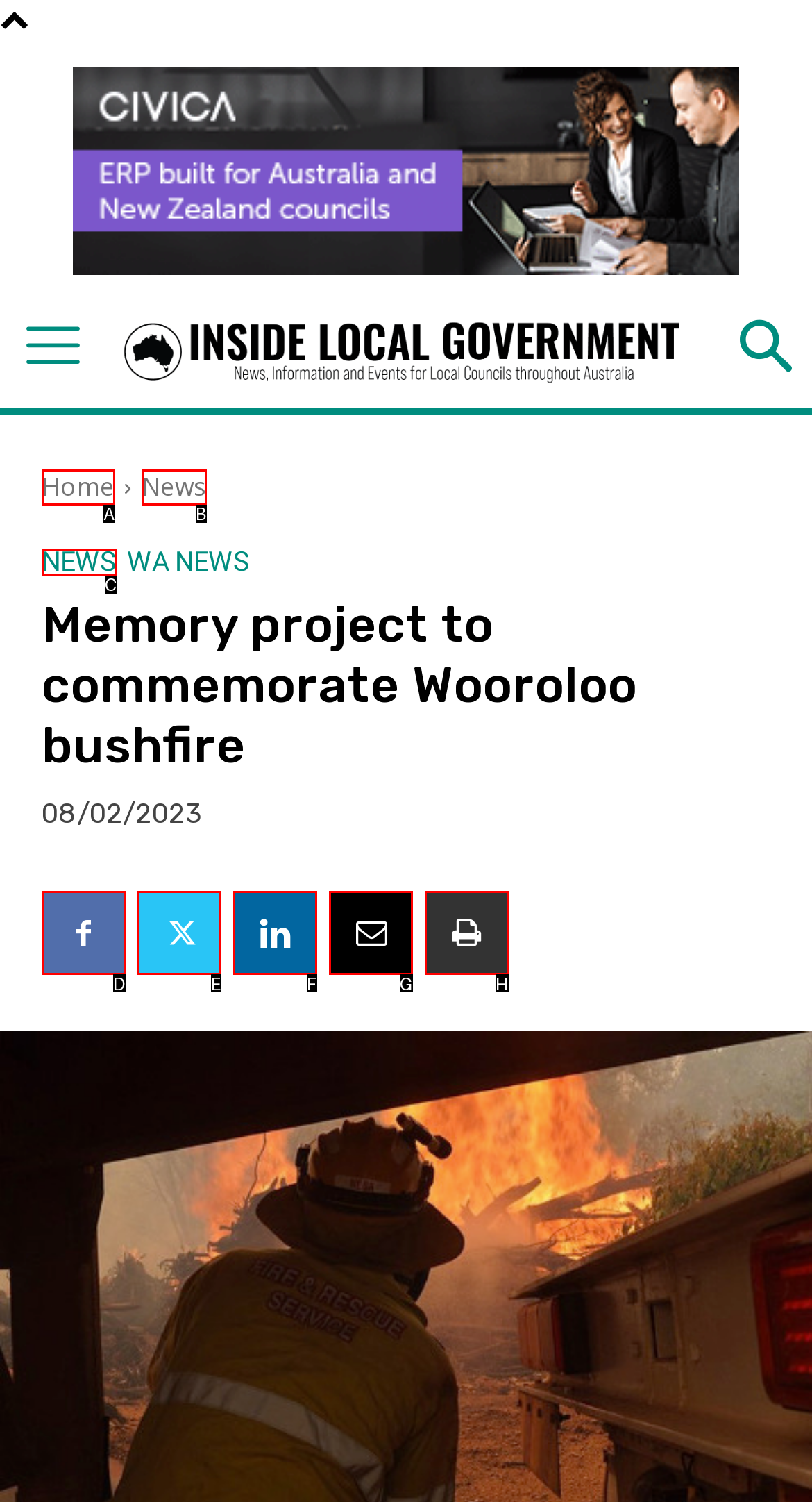Choose the option that best matches the element: News
Respond with the letter of the correct option.

C